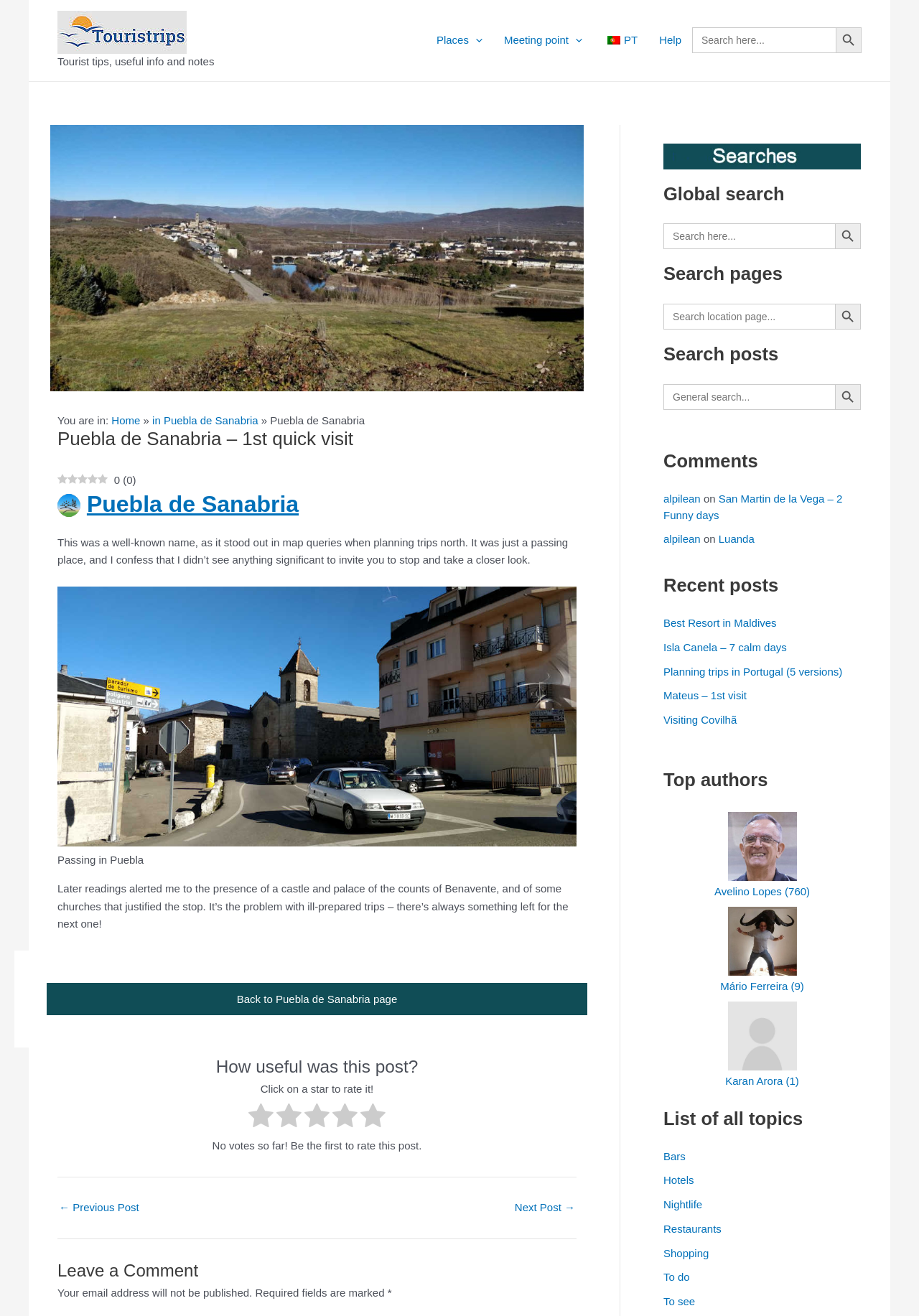Please provide a comprehensive answer to the question based on the screenshot: What is the name of the place being described?

The name of the place being described can be found in the heading 'Puebla de Sanabria – 1st quick visit' and also in the image caption 'Puebla de Sanabria'.